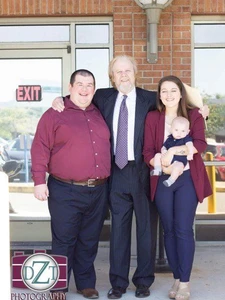Provide a thorough description of the image.

In this heartwarming photograph, three individuals are captured standing together in front of a brick building, possibly after a significant event. The group consists of two adults—a man and a woman—flanking an older gentleman, who is dressed in a formal suit and tie. The man on the left is wearing a maroon shirt and dark pants, exuding a friendly demeanor as he leans slightly towards the older man. The woman on the right, donning a stylish maroon blazer over a dark outfit, is holding a baby, who is dressed in a navy outfit, securely in her arms. 

In the background, a door marked with an "EXIT" sign is visible, hinting at a location where people may have gathered for a special occasion, perhaps an adoption ceremony or family celebration. The setting conveys a sense of unity and joy, as the individuals pose together with smiles, embodying affection and shared experiences in their familial or community ties. This image resonates with themes of love, support, and cherished moments in life.